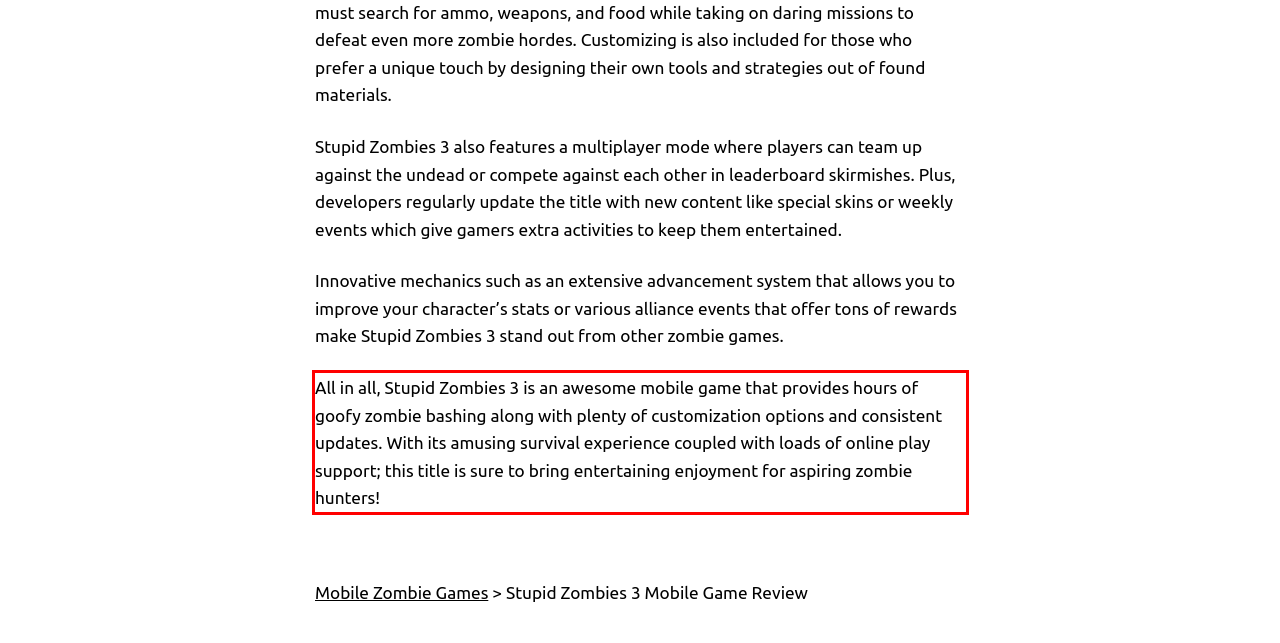Please extract the text content from the UI element enclosed by the red rectangle in the screenshot.

All in all, Stupid Zombies 3 is an awesome mobile game that provides hours of goofy zombie bashing along with plenty of customization options and consistent updates. With its amusing survival experience coupled with loads of online play support; this title is sure to bring entertaining enjoyment for aspiring zombie hunters!